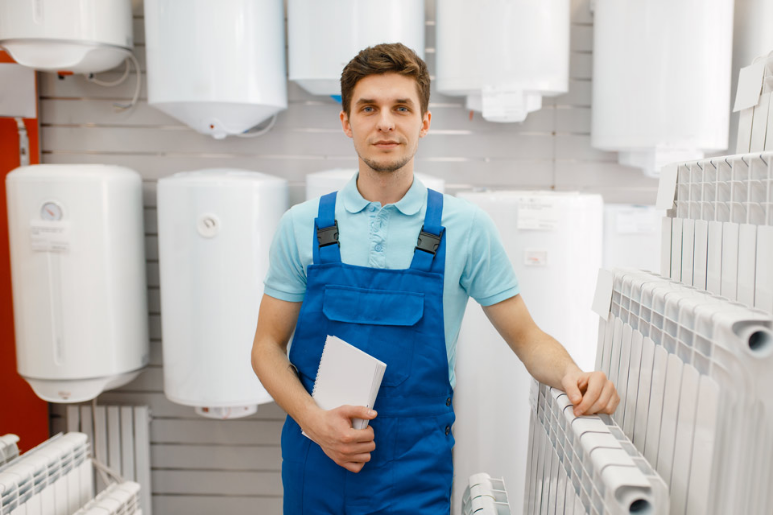Explain the image in a detailed and thorough manner.

In a well-lit showroom, a young man stands confidently among various models of tankless water heaters, which are predominantly white with sleek designs. He is dressed in blue overalls and a light blue polo shirt, holding a notepad in his right hand. The backdrop showcases an array of tankless water heaters, highlighting the products offered by Simons Heating and Cooling. His expression suggests expertise and readiness to assist customers in understanding the benefits of tankless systems, as well as guidance on installation and service options. This image embodies the professionalism and knowledge of the HVAC industry, reinforcing the commitment to quality service highlighted in their comprehensive guide to tankless water heaters.